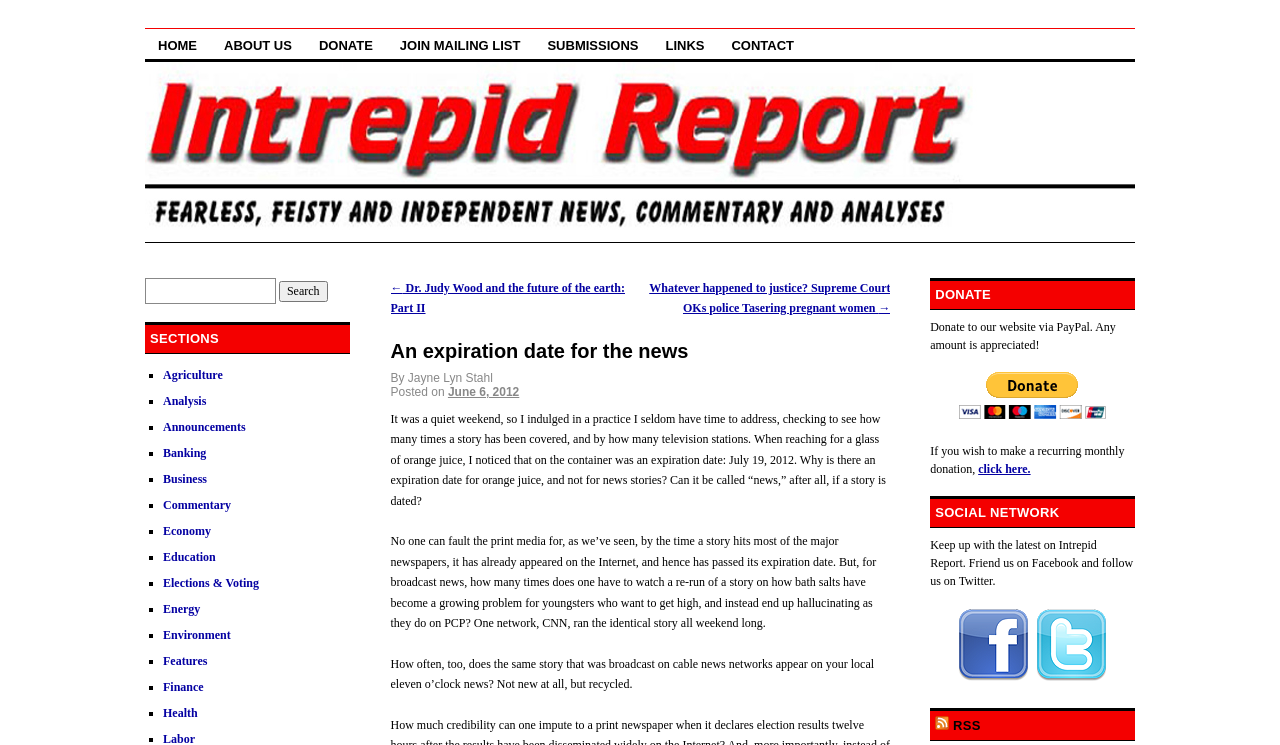How many social media platforms are mentioned?
Examine the image and give a concise answer in one word or a short phrase.

2